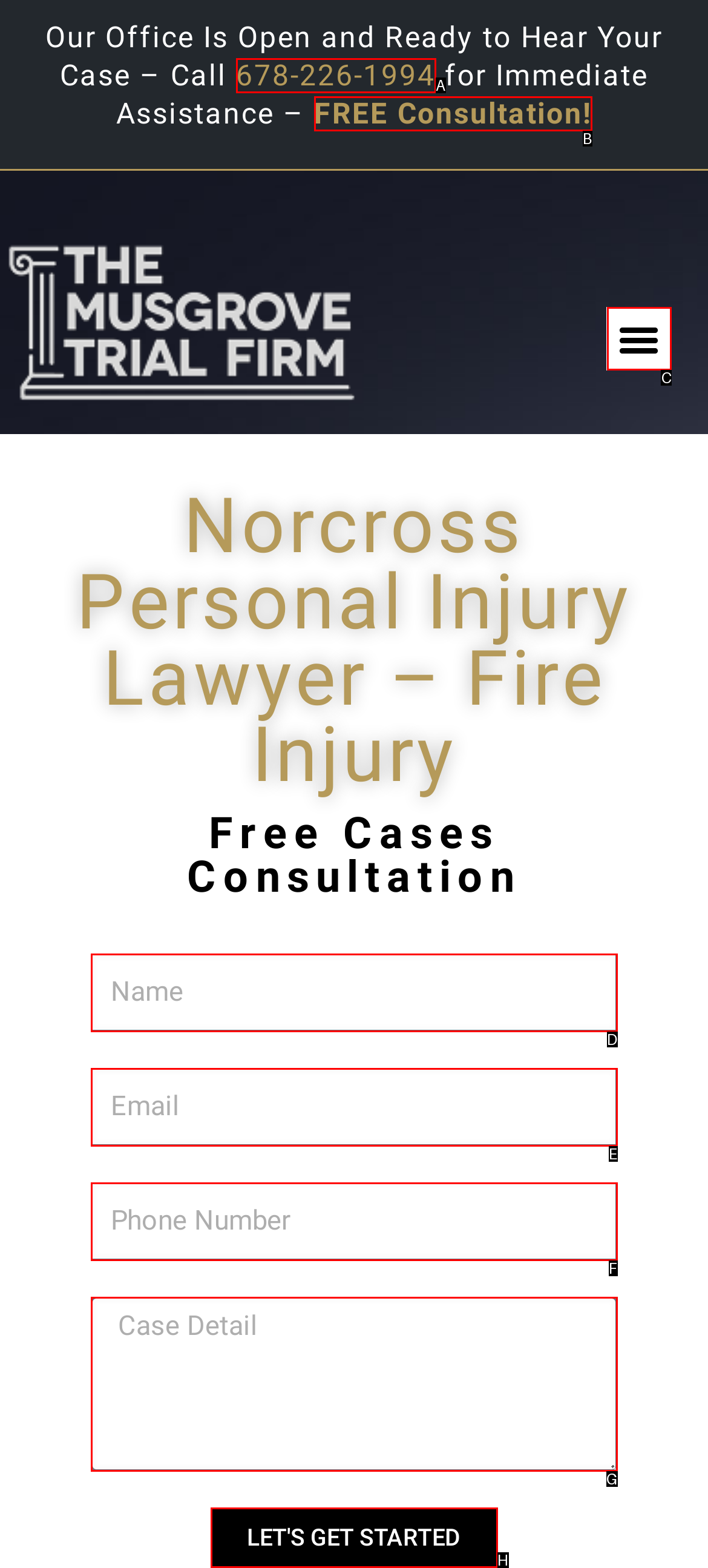From the provided options, which letter corresponds to the element described as: Gitlin Law Firm Articles
Answer with the letter only.

None